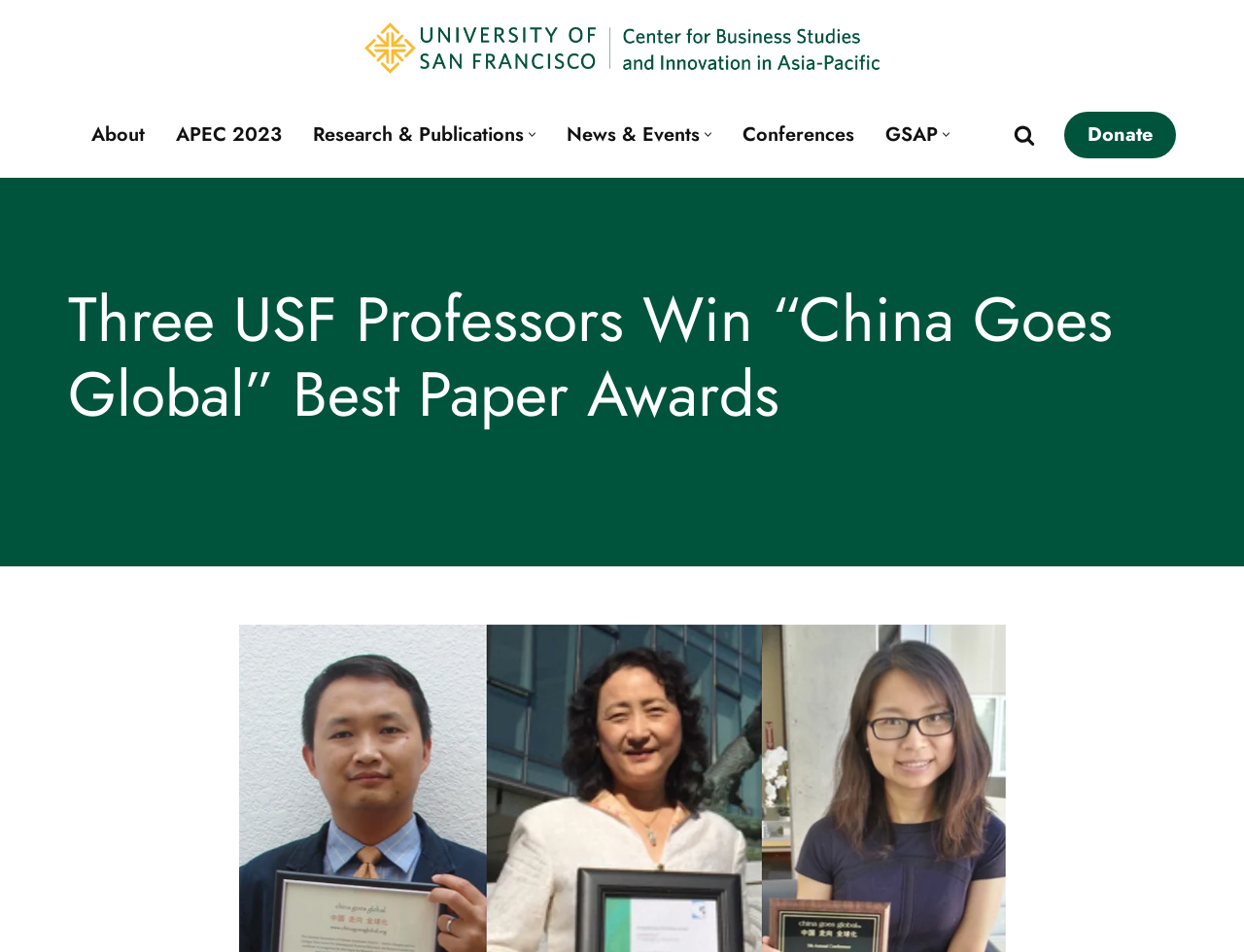Extract the heading text from the webpage.

Three USF Professors Win “China Goes Global” Best Paper Awards